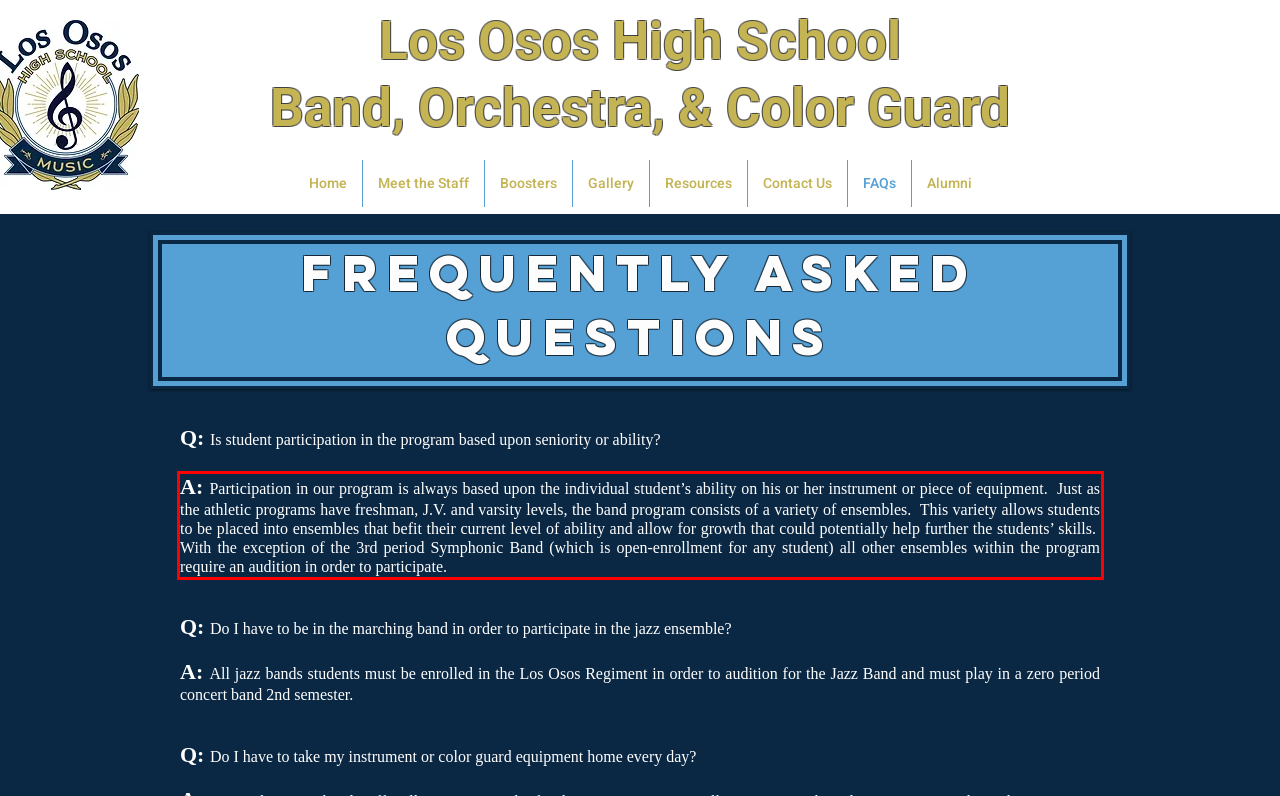Please perform OCR on the text content within the red bounding box that is highlighted in the provided webpage screenshot.

A: Participation in our program is always based upon the individual student’s ability on his or her instrument or piece of equipment. Just as the athletic programs have freshman, J.V. and varsity levels, the band program consists of a variety of ensembles. This variety allows students to be placed into ensembles that befit their current level of ability and allow for growth that could potentially help further the students’ skills. With the exception of the 3rd period Symphonic Band (which is open-enrollment for any student) all other ensembles within the program require an audition in order to participate.